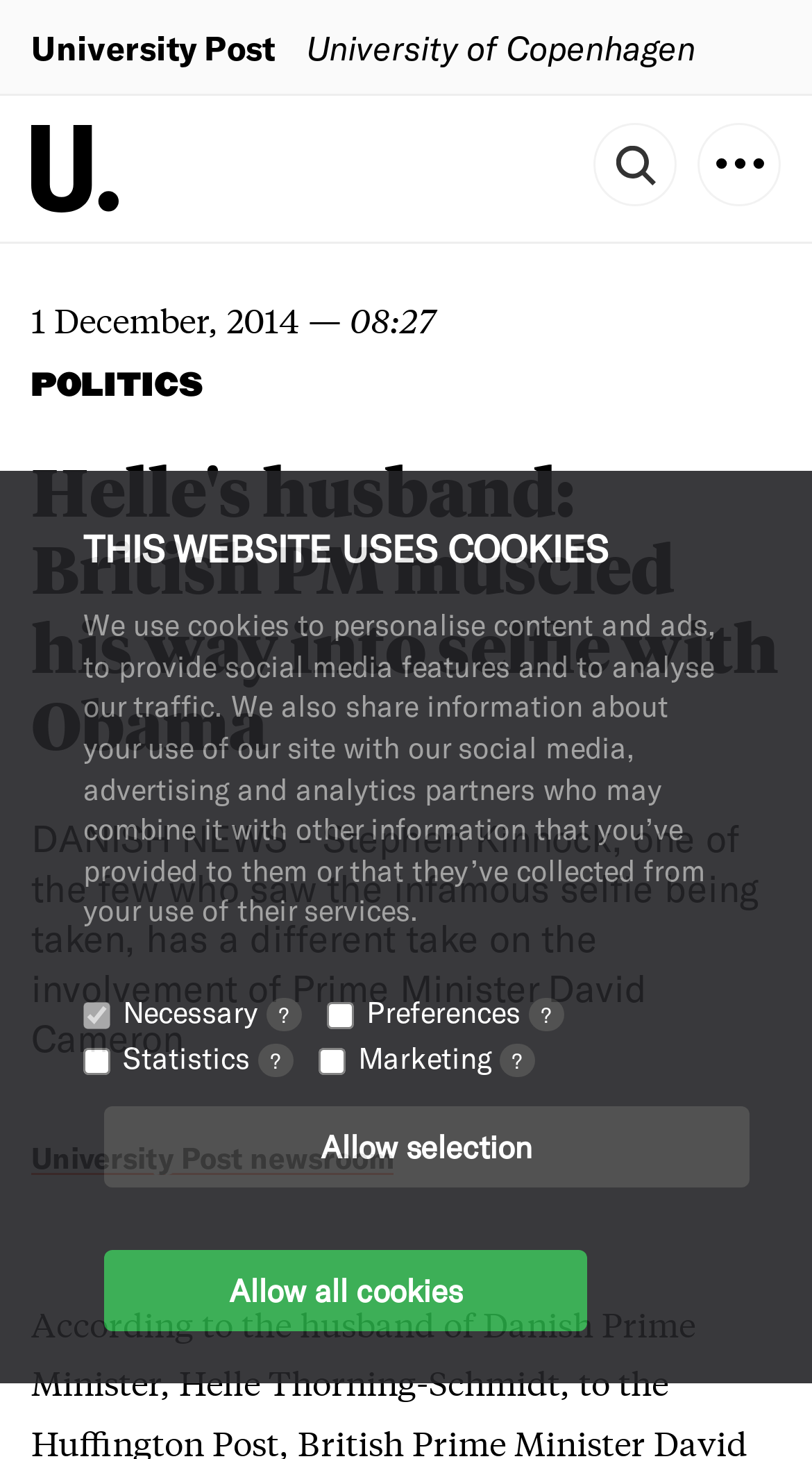Give a one-word or one-phrase response to the question:
What is the date of the article?

1 December, 2014